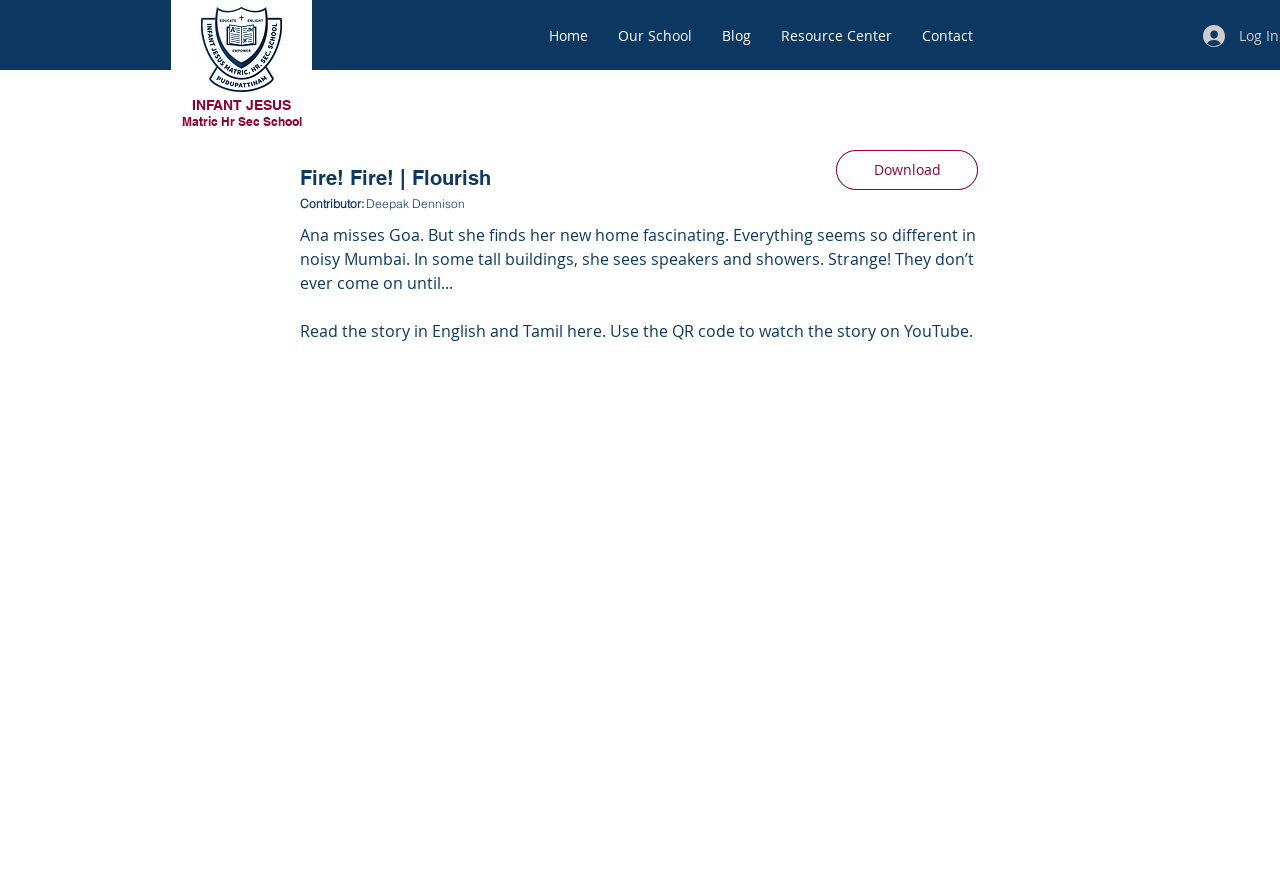Identify the bounding box coordinates necessary to click and complete the given instruction: "download the document".

[0.653, 0.172, 0.764, 0.217]